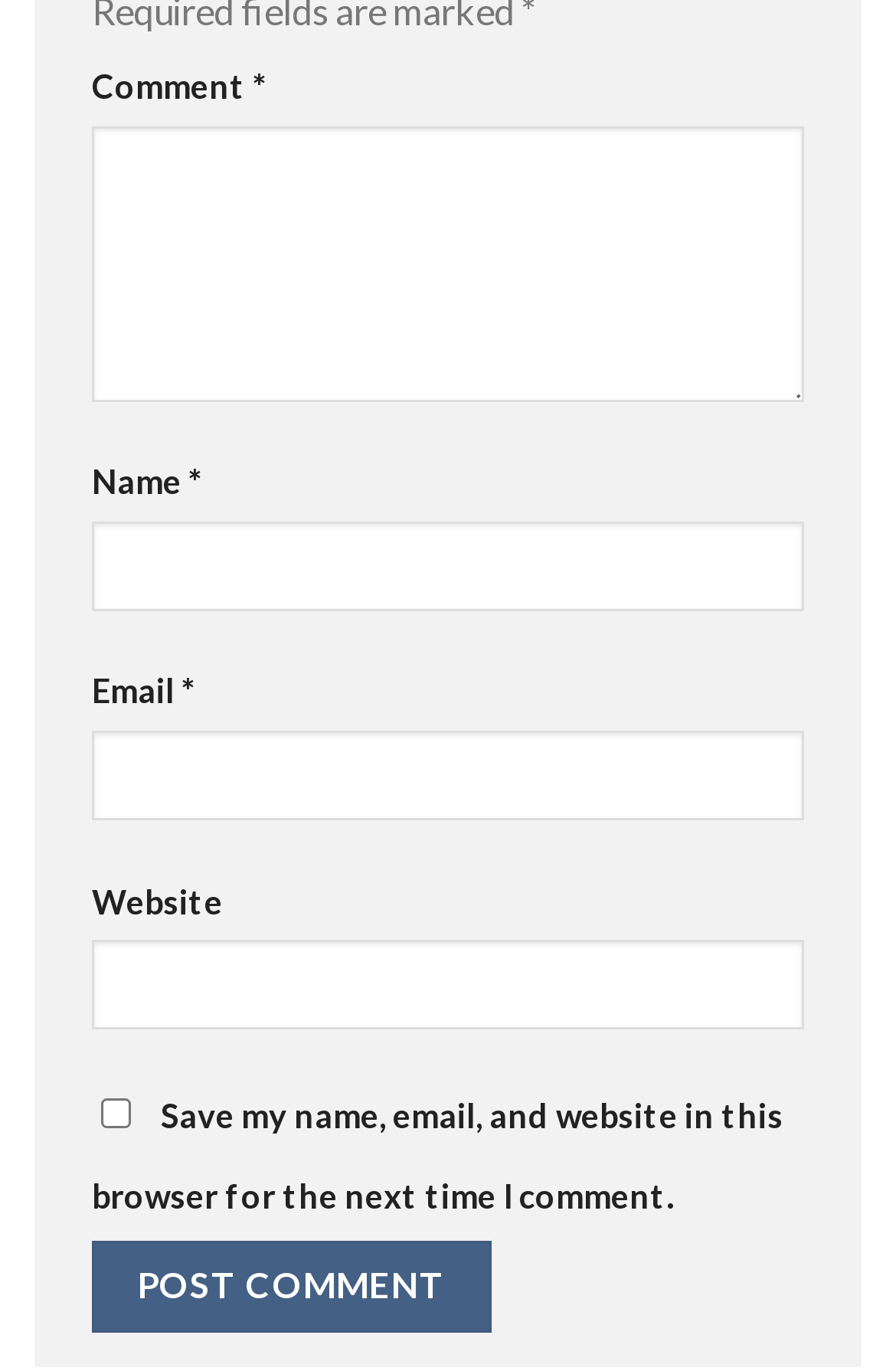Based on the image, please elaborate on the answer to the following question:
Is the 'Website' field required?

The 'Website' textbox does not have a 'required' attribute, which indicates that it is not a required field for commenting.